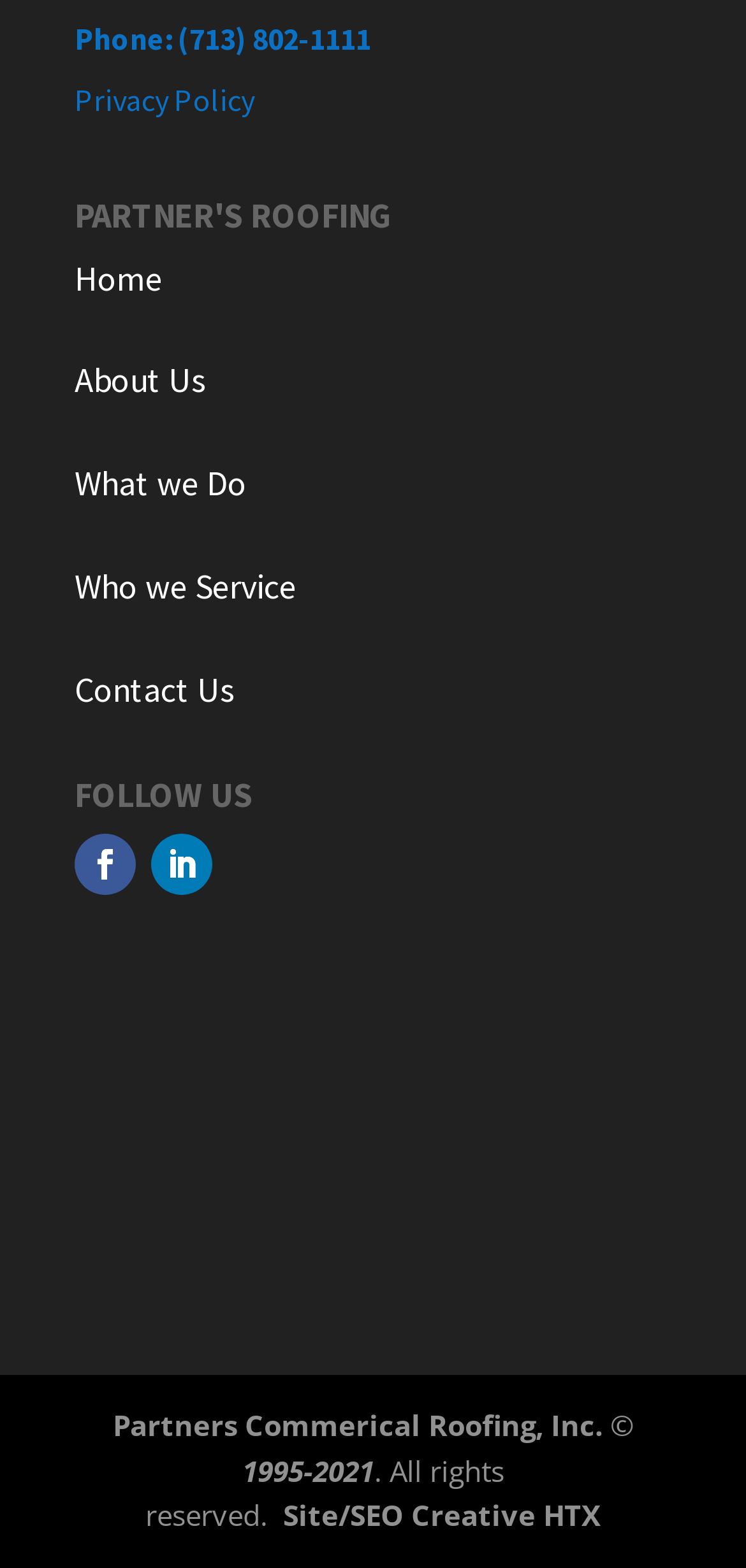Using the information from the screenshot, answer the following question thoroughly:
What is the name of the company that designed the website?

I found the name of the company by looking at the link element with the text 'Creative HTX' near the bottom of the webpage, which is likely the website designer or developer.